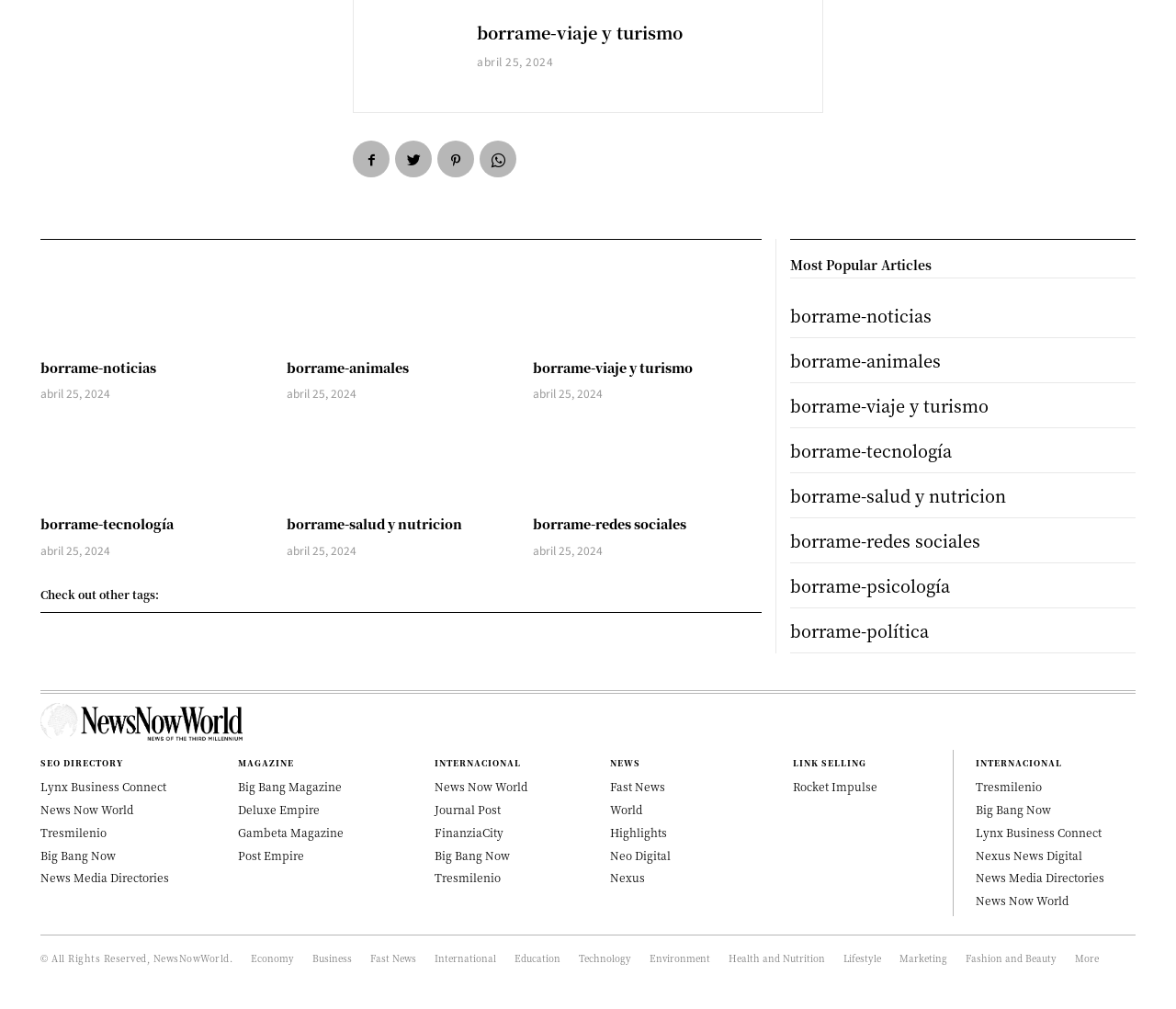From the webpage screenshot, predict the bounding box of the UI element that matches this description: "title="borrame-salud y nutricion"".

[0.244, 0.412, 0.438, 0.502]